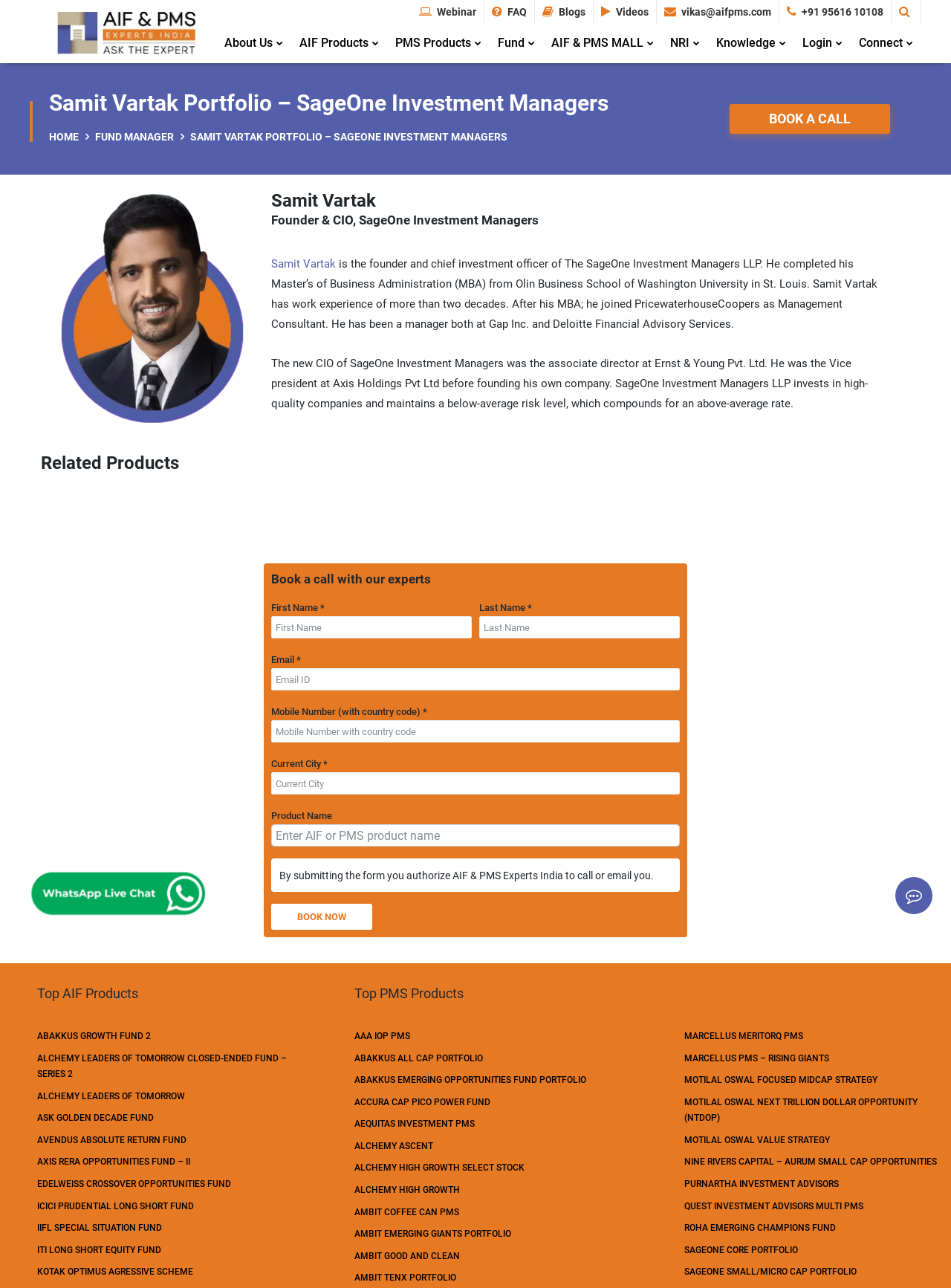Please determine the bounding box coordinates for the UI element described as: "Garage Sales in Karachi".

None